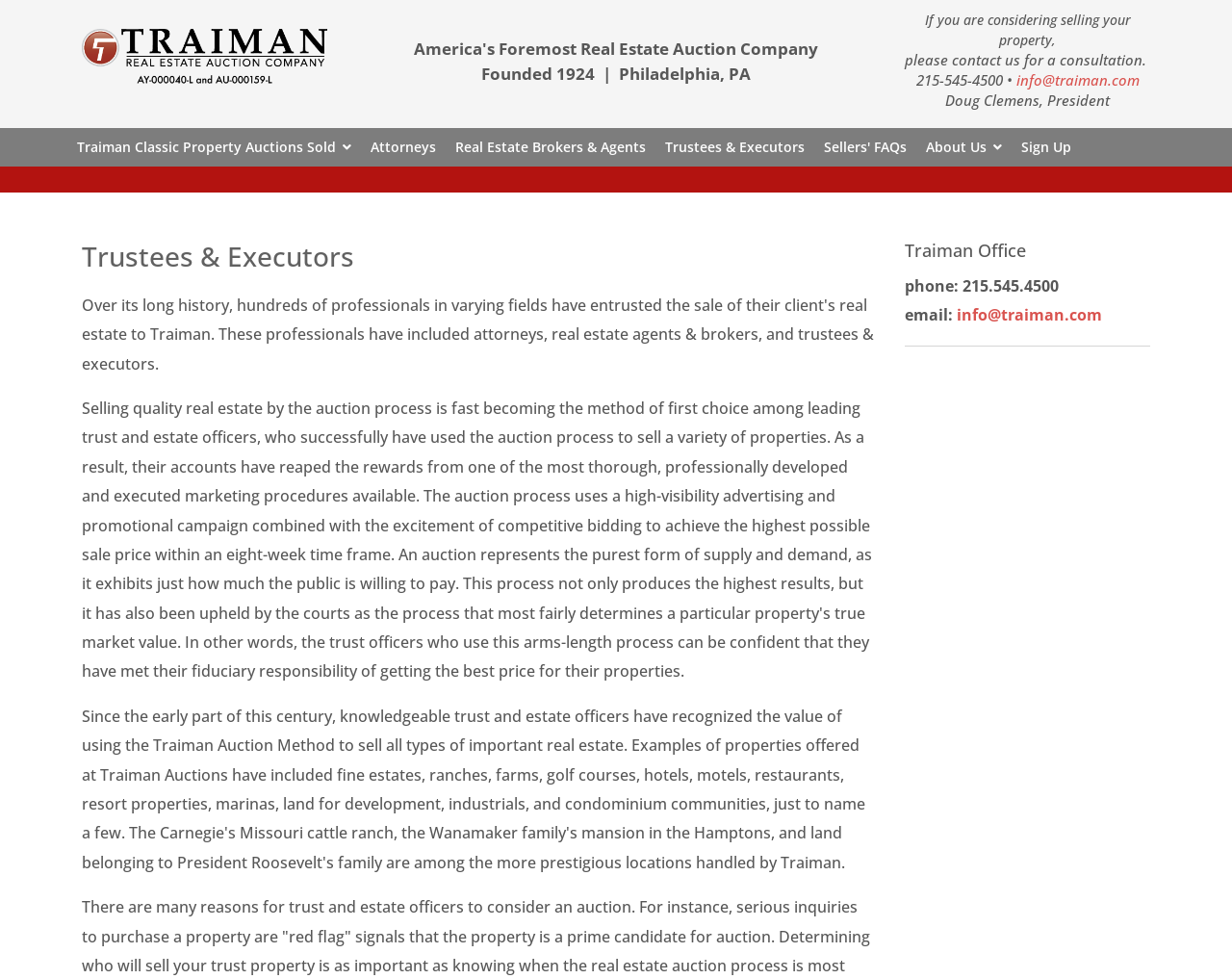Determine the bounding box of the UI element mentioned here: "Trustees & Executors". The coordinates must be in the format [left, top, right, bottom] with values ranging from 0 to 1.

[0.532, 0.131, 0.661, 0.17]